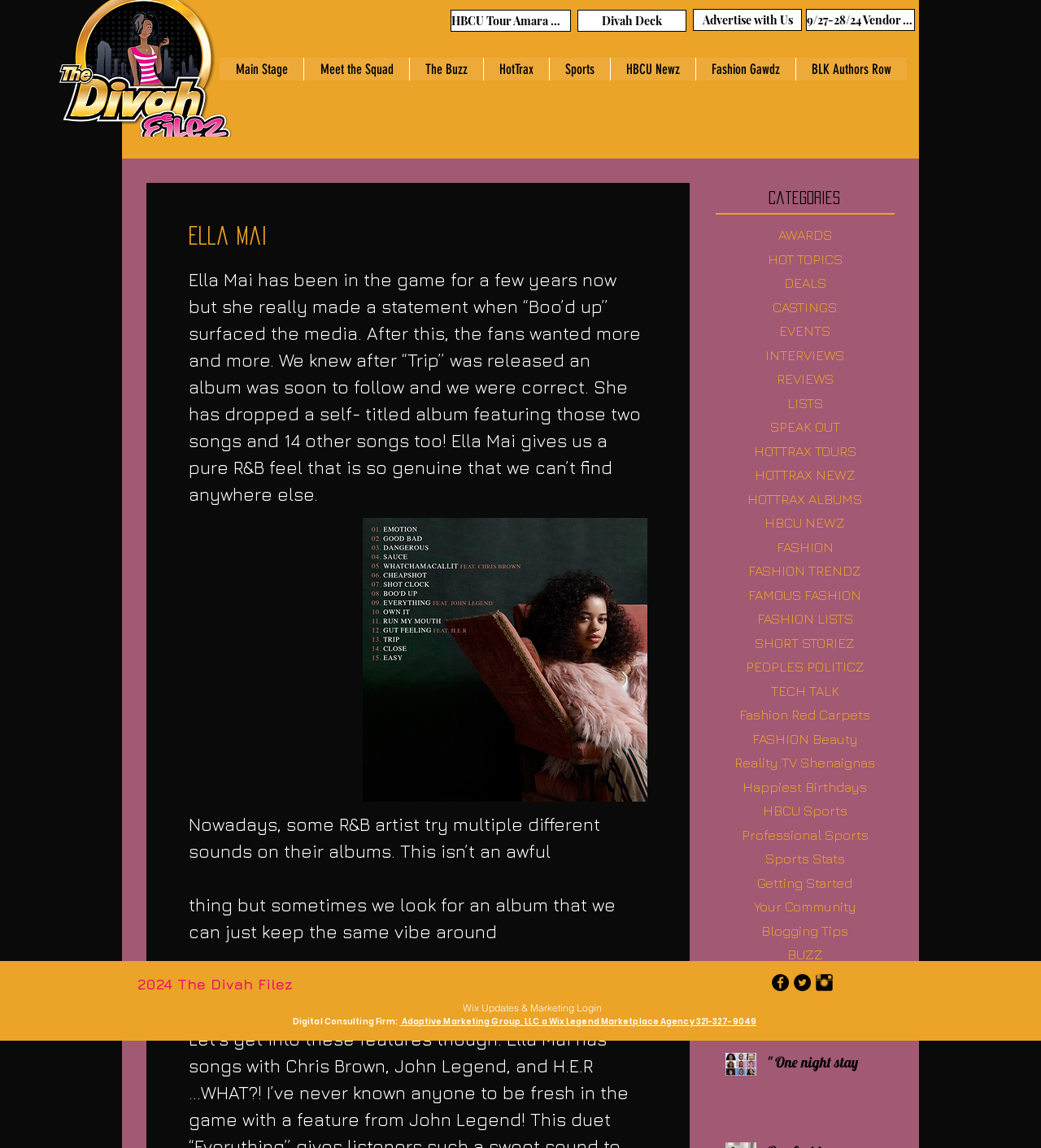Please specify the bounding box coordinates of the clickable region necessary for completing the following instruction: "Click on the 'Main Stage' link". The coordinates must consist of four float numbers between 0 and 1, i.e., [left, top, right, bottom].

[0.211, 0.05, 0.291, 0.07]